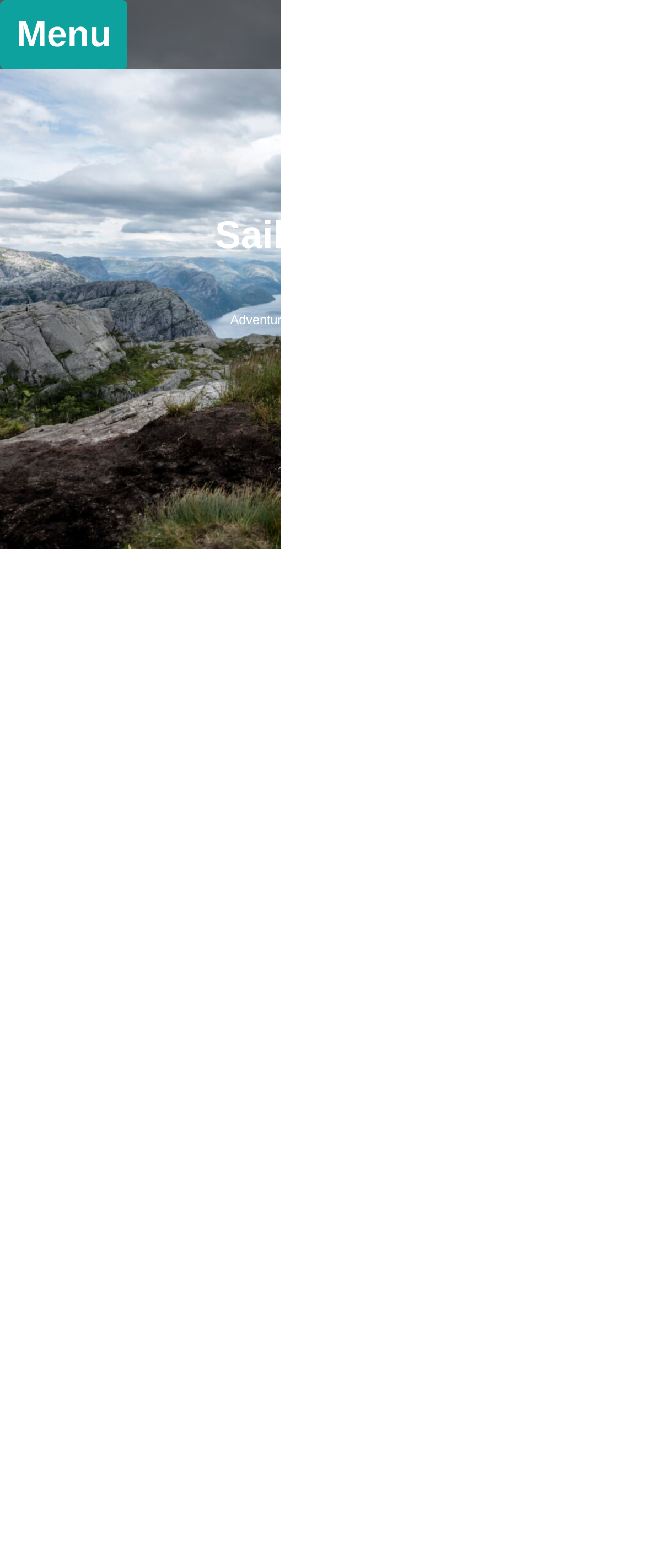Provide a thorough summary of the webpage.

The webpage is about Carl's sailing adventures, specifically his experience on the Sailing Yacht Mist. At the top of the page, there is a notification bar with a message about the site using functional cookies and external scripts to improve the user's experience, accompanied by two buttons: "More information" and "Accept". 

Below the notification bar, there is a menu button on the left side, which is currently expanded, and a heading that reads "Sailing Mist" with a link to the same title. 

To the right of the menu button, there is a subheading that says "Adventures of Sailing Yacht Mist". 

Further down, there is a section with the author's name, Carl, and a heading that reads "Las Galletas, Tenerife", which is a link. Below this heading, there is a paragraph of text that describes Carl's experience, including a mention of La Gomera and Puerto Rico marina. 

There is also an image on the page, with a caption that reads "Leaving San Sebastian de Gomera", and another paragraph of text that continues to describe Carl's sailing experience, including his departure from Marina San Sebastian.